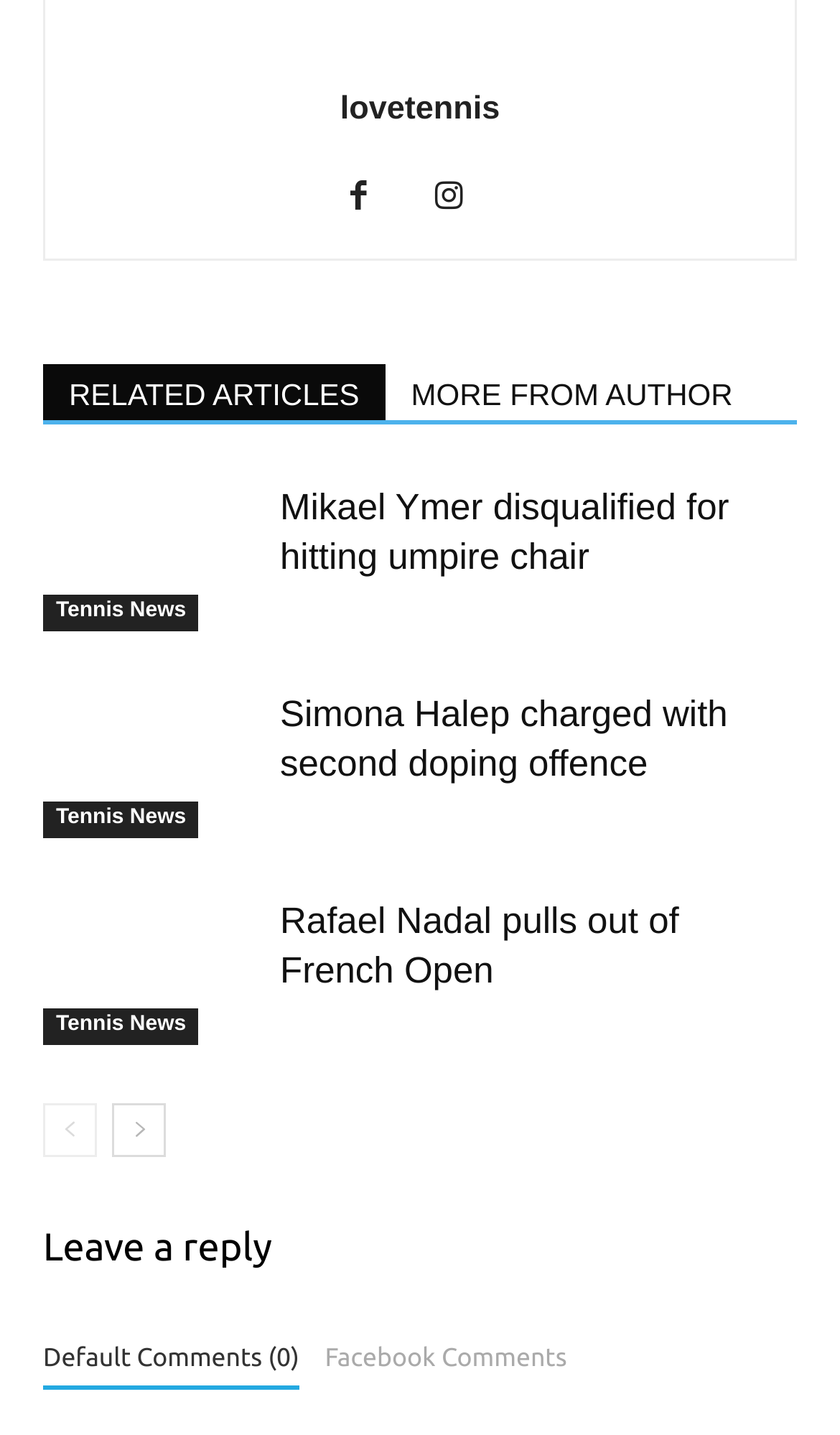Find the bounding box coordinates for the element described here: "aria-label="prev-page"".

[0.051, 0.768, 0.115, 0.806]